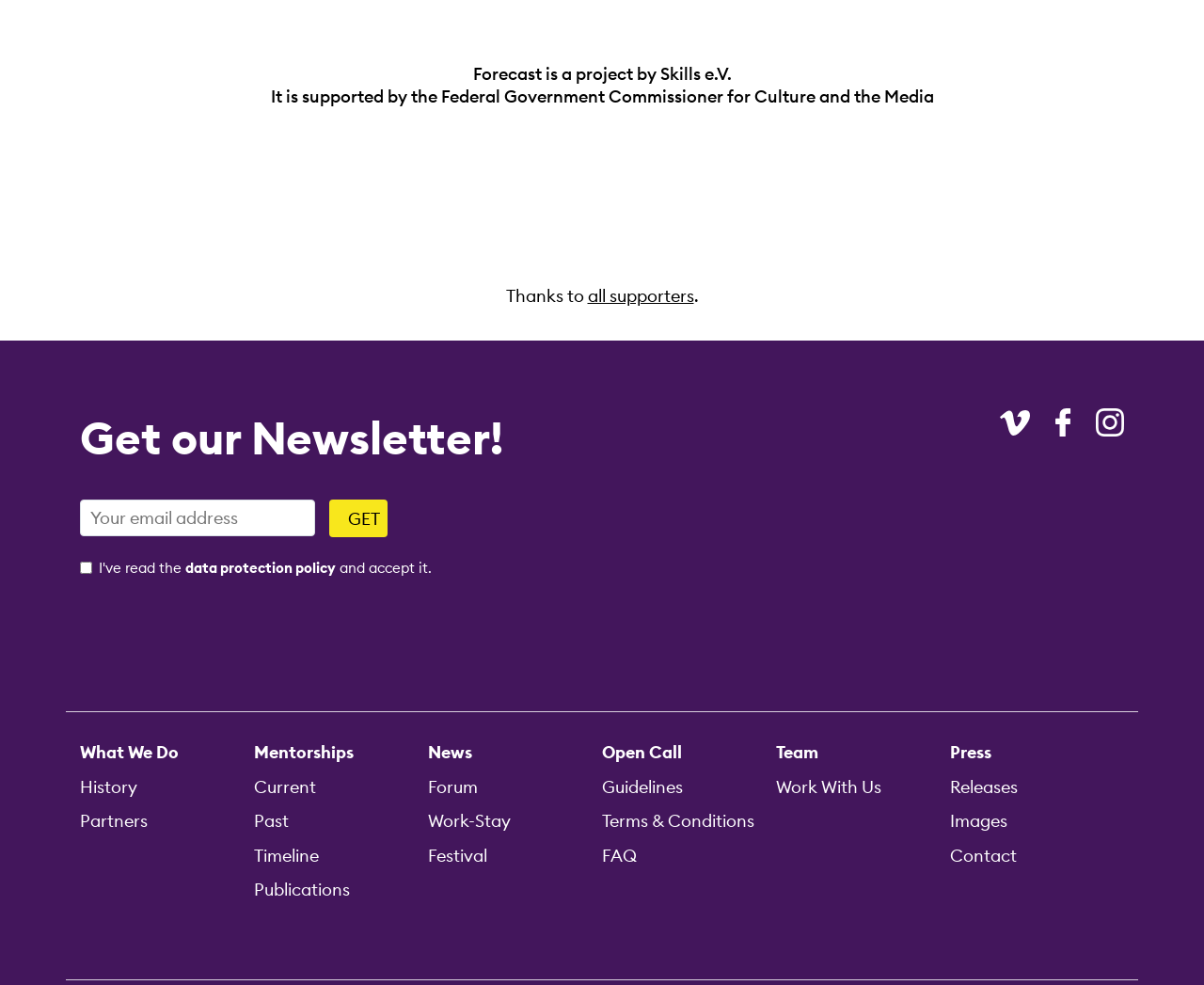How many main categories are there in the menu?
Based on the image, please offer an in-depth response to the question.

The main menu categories are What We Do, History, Partners, Mentorships, News, Open Call, Team, Press, and Contact, which are listed as separate links on the webpage.